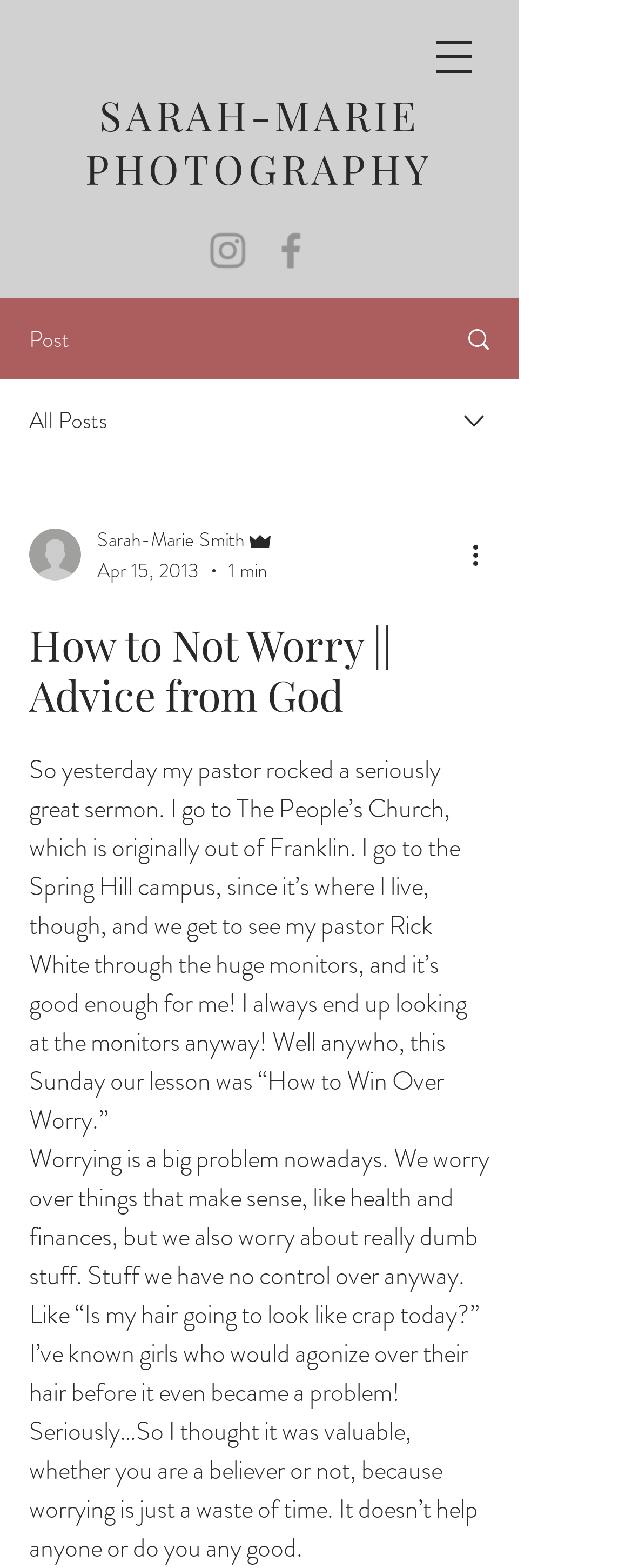What is the text of the webpage's headline?

How to Not Worry || Advice from God